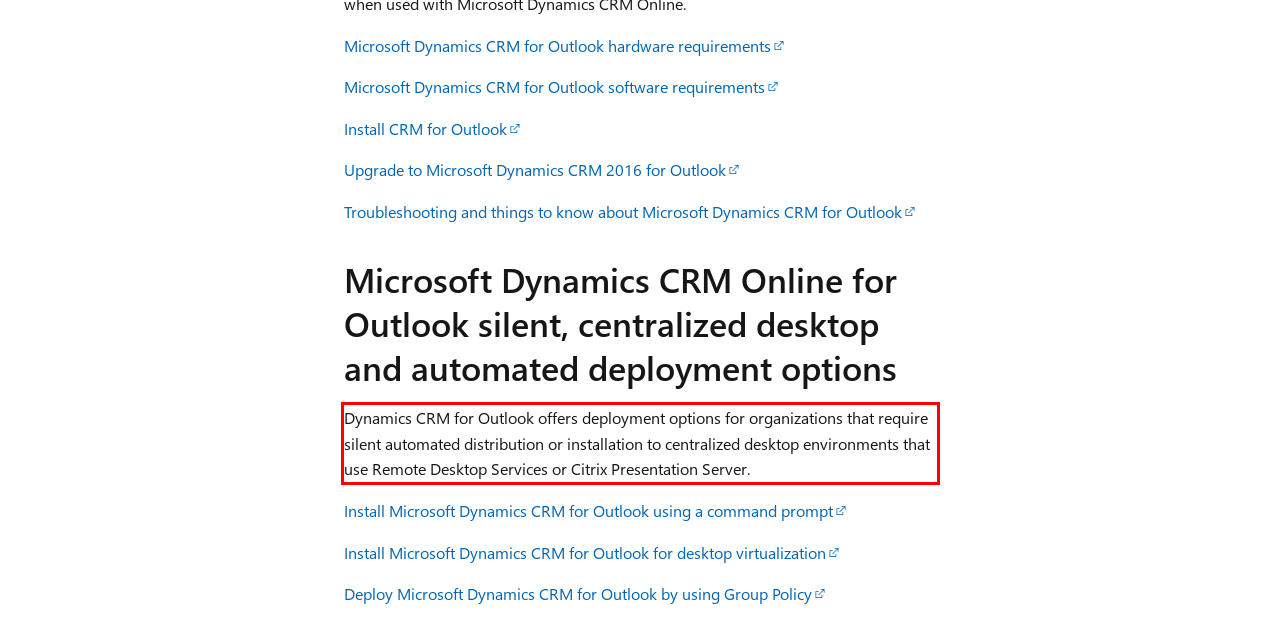You have a screenshot of a webpage, and there is a red bounding box around a UI element. Utilize OCR to extract the text within this red bounding box.

Dynamics CRM for Outlook offers deployment options for organizations that require silent automated distribution or installation to centralized desktop environments that use Remote Desktop Services or Citrix Presentation Server.